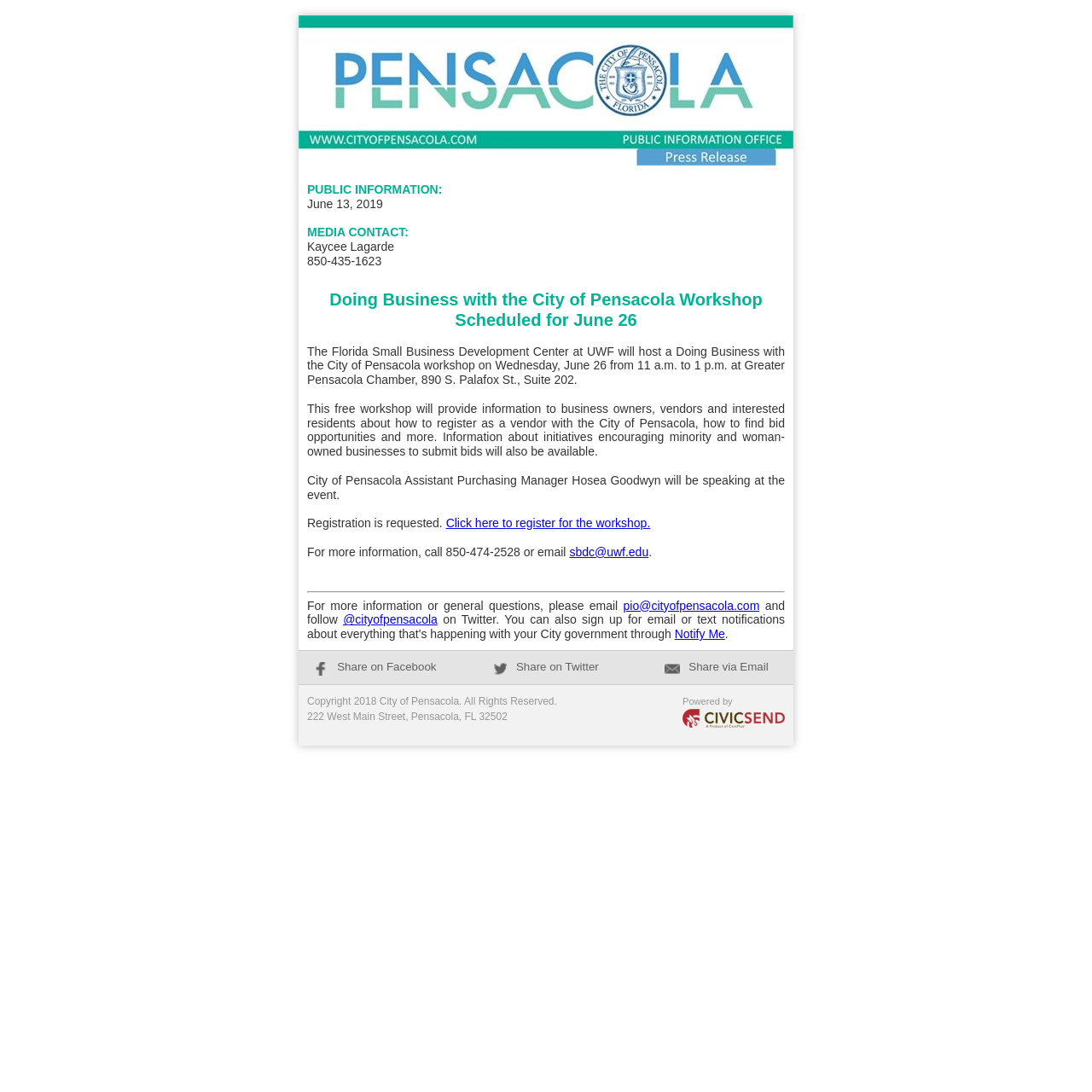Find the bounding box coordinates of the clickable element required to execute the following instruction: "Click here to register for the workshop.". Provide the coordinates as four float numbers between 0 and 1, i.e., [left, top, right, bottom].

[0.408, 0.473, 0.596, 0.485]